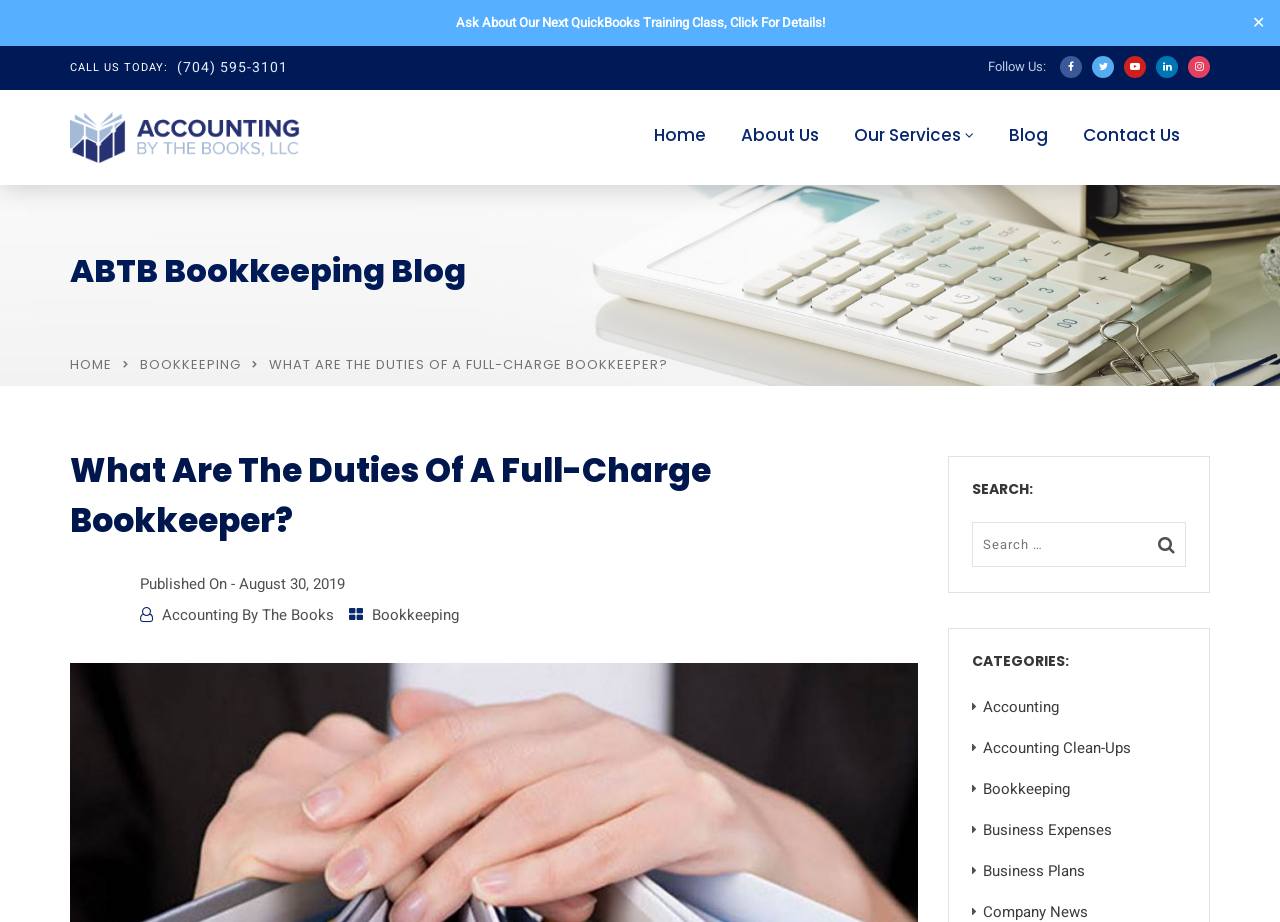Please indicate the bounding box coordinates of the element's region to be clicked to achieve the instruction: "Search for a topic". Provide the coordinates as four float numbers between 0 and 1, i.e., [left, top, right, bottom].

[0.759, 0.566, 0.927, 0.615]